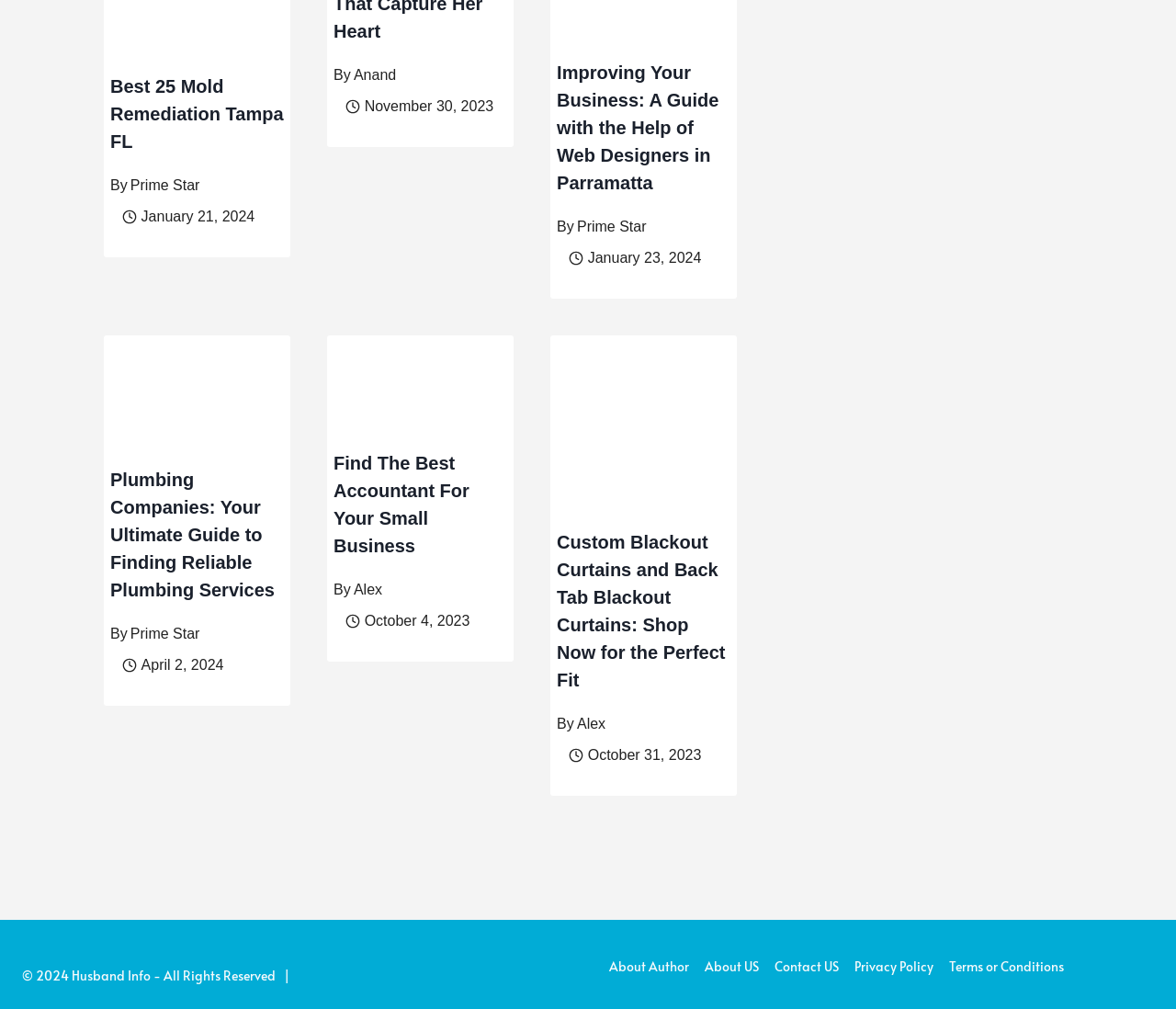Can you find the bounding box coordinates for the element that needs to be clicked to execute this instruction: "View the post by 'Anand'"? The coordinates should be given as four float numbers between 0 and 1, i.e., [left, top, right, bottom].

[0.301, 0.066, 0.337, 0.082]